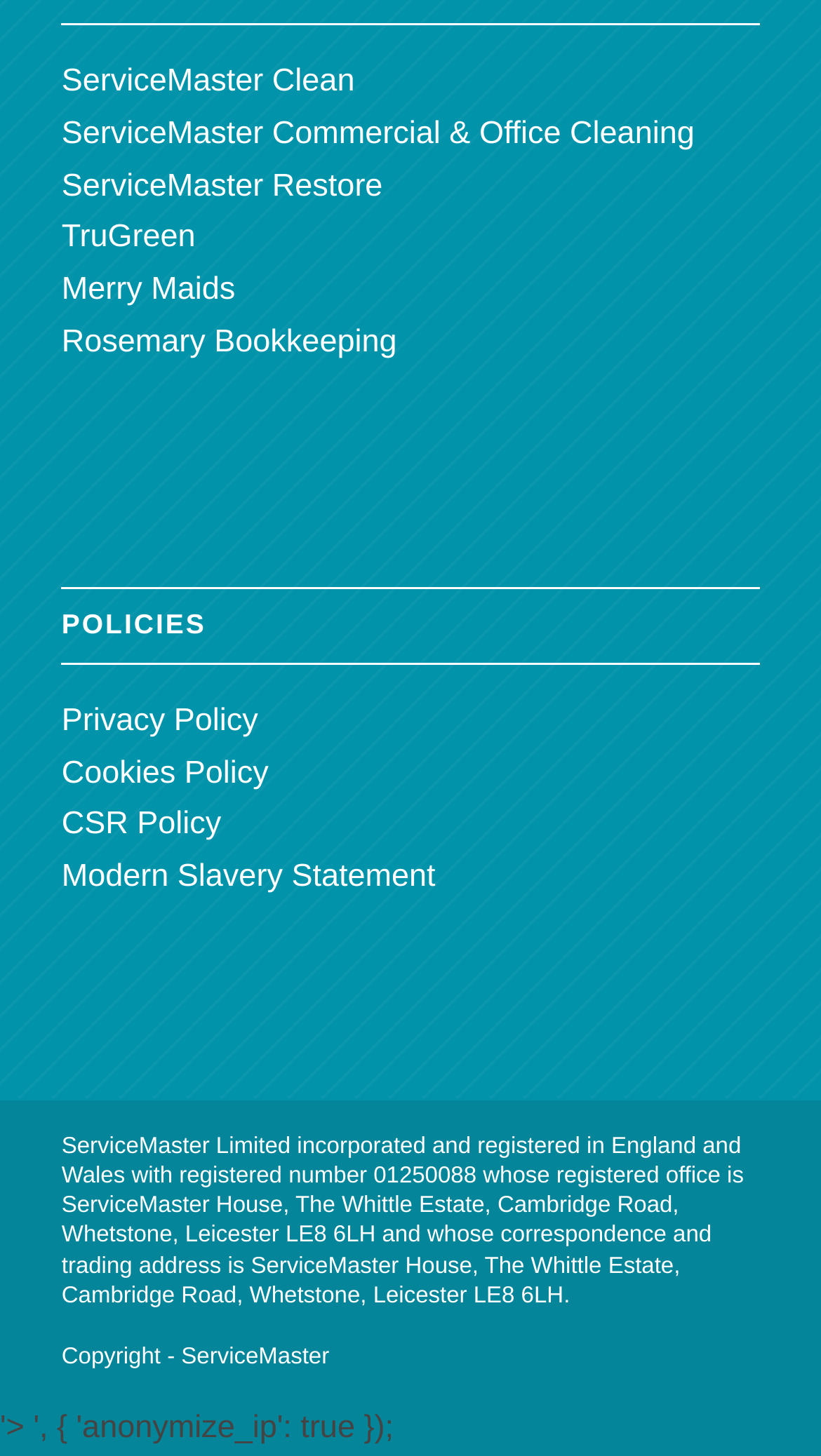Please provide the bounding box coordinates for the element that needs to be clicked to perform the following instruction: "Check copyright information". The coordinates should be given as four float numbers between 0 and 1, i.e., [left, top, right, bottom].

None